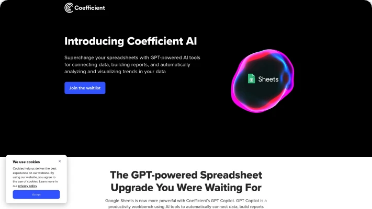What is the purpose of the call to action button?
Use the information from the image to give a detailed answer to the question.

The call to action button labeled 'join the waitlist' is prominently displayed below the title, encouraging users to take immediate action and join the waitlist, likely to be notified when the product is available or to get early access.